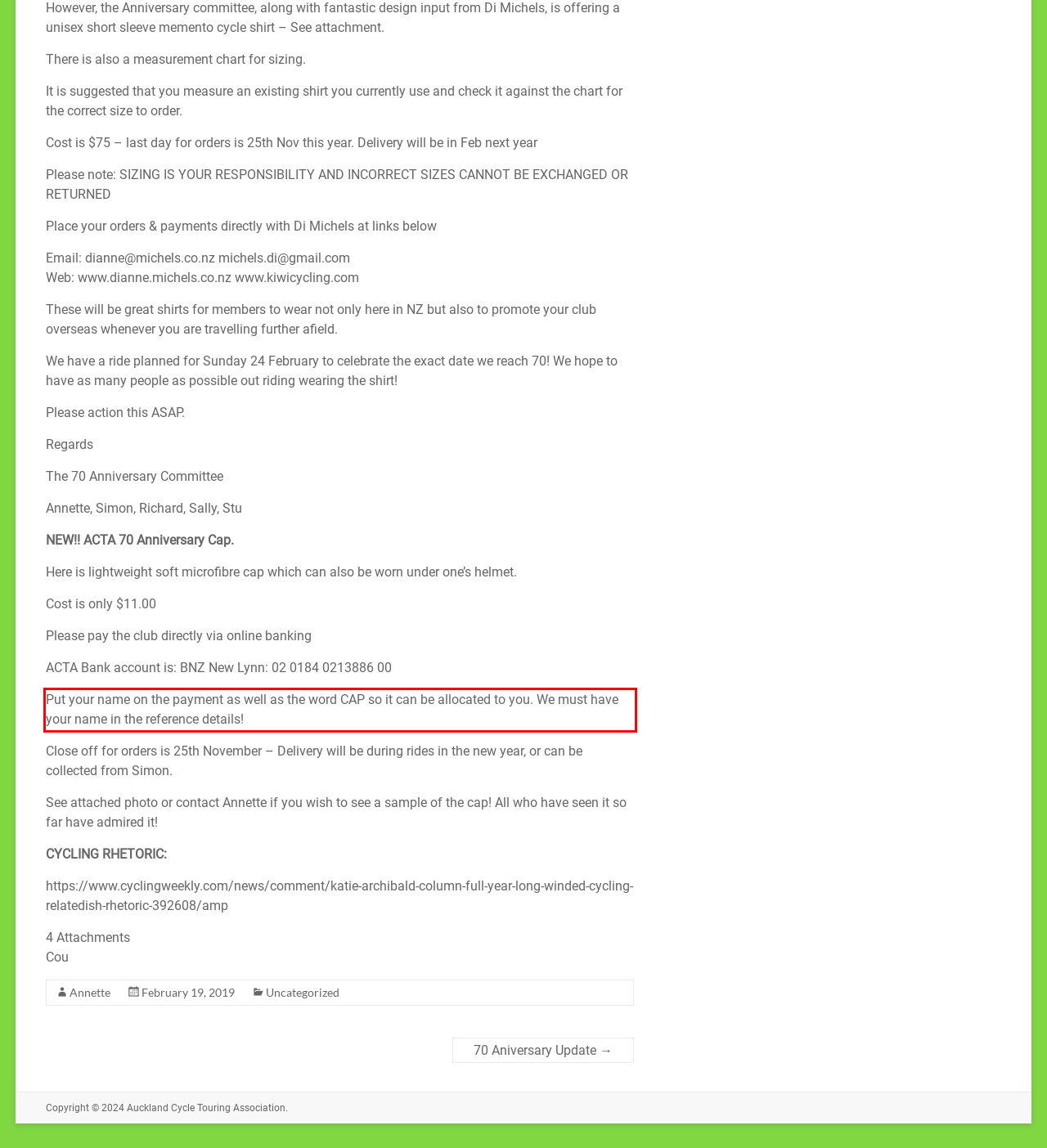With the given screenshot of a webpage, locate the red rectangle bounding box and extract the text content using OCR.

Put your name on the payment as well as the word CAP so it can be allocated to you. We must have your name in the reference details!